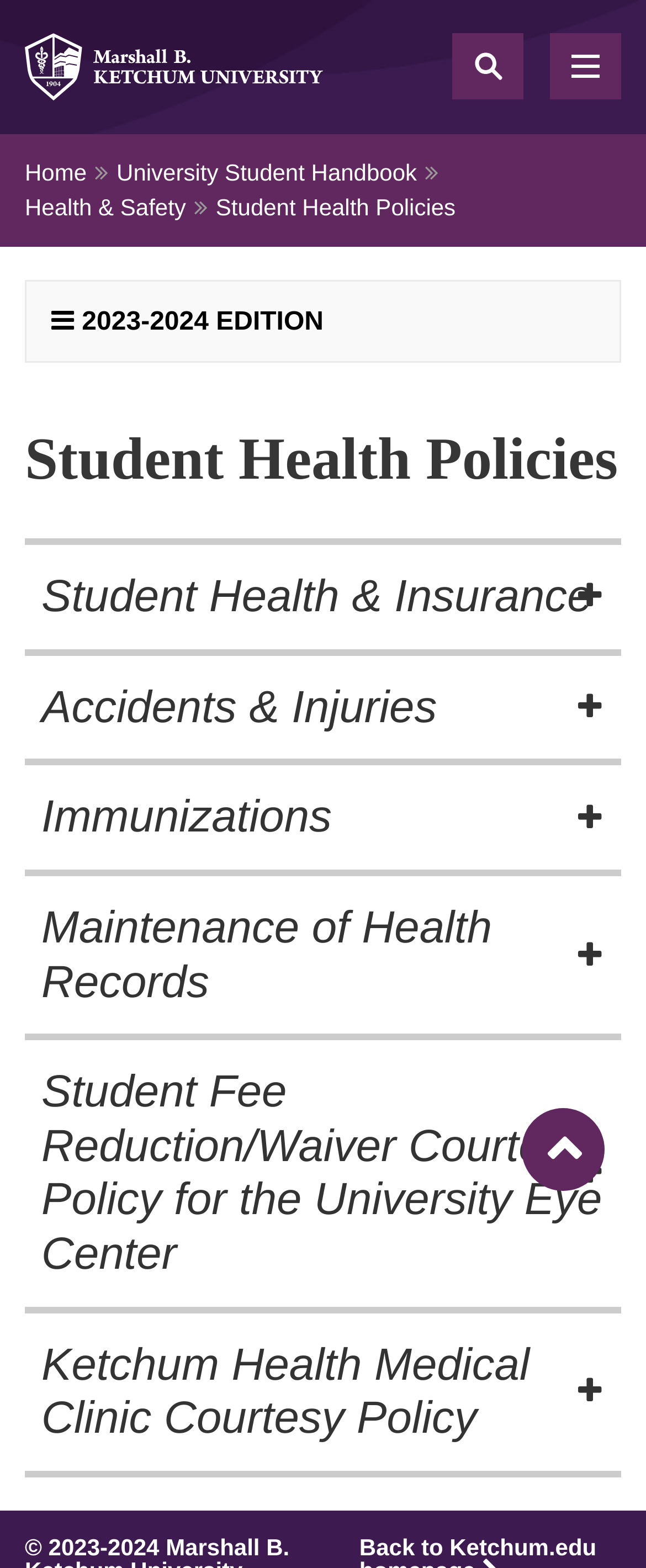Provide a brief response to the question below using one word or phrase:
What is the title of the first section?

Student Health & Insurance